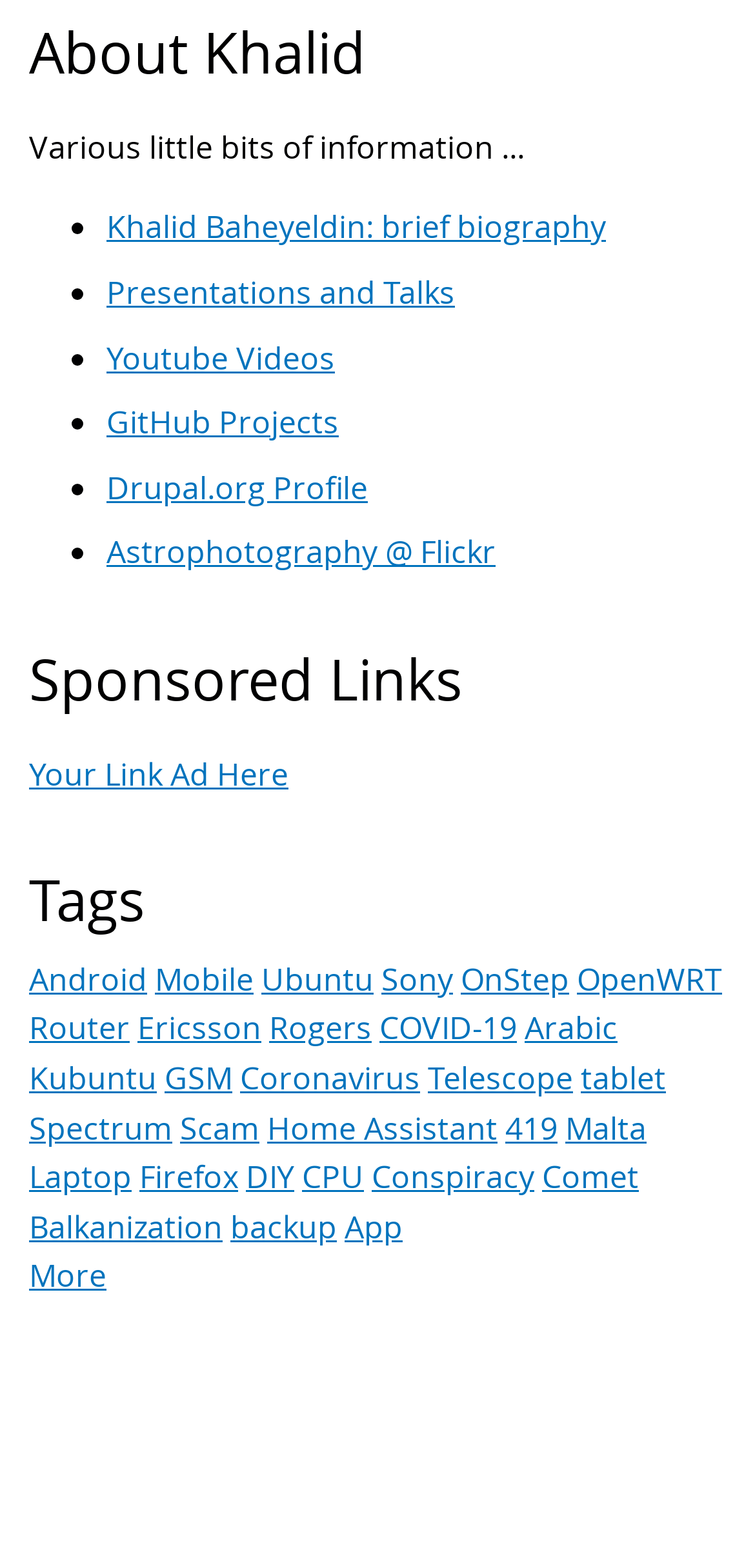Using the webpage screenshot, locate the HTML element that fits the following description and provide its bounding box: "GitHub Projects".

[0.141, 0.256, 0.449, 0.283]